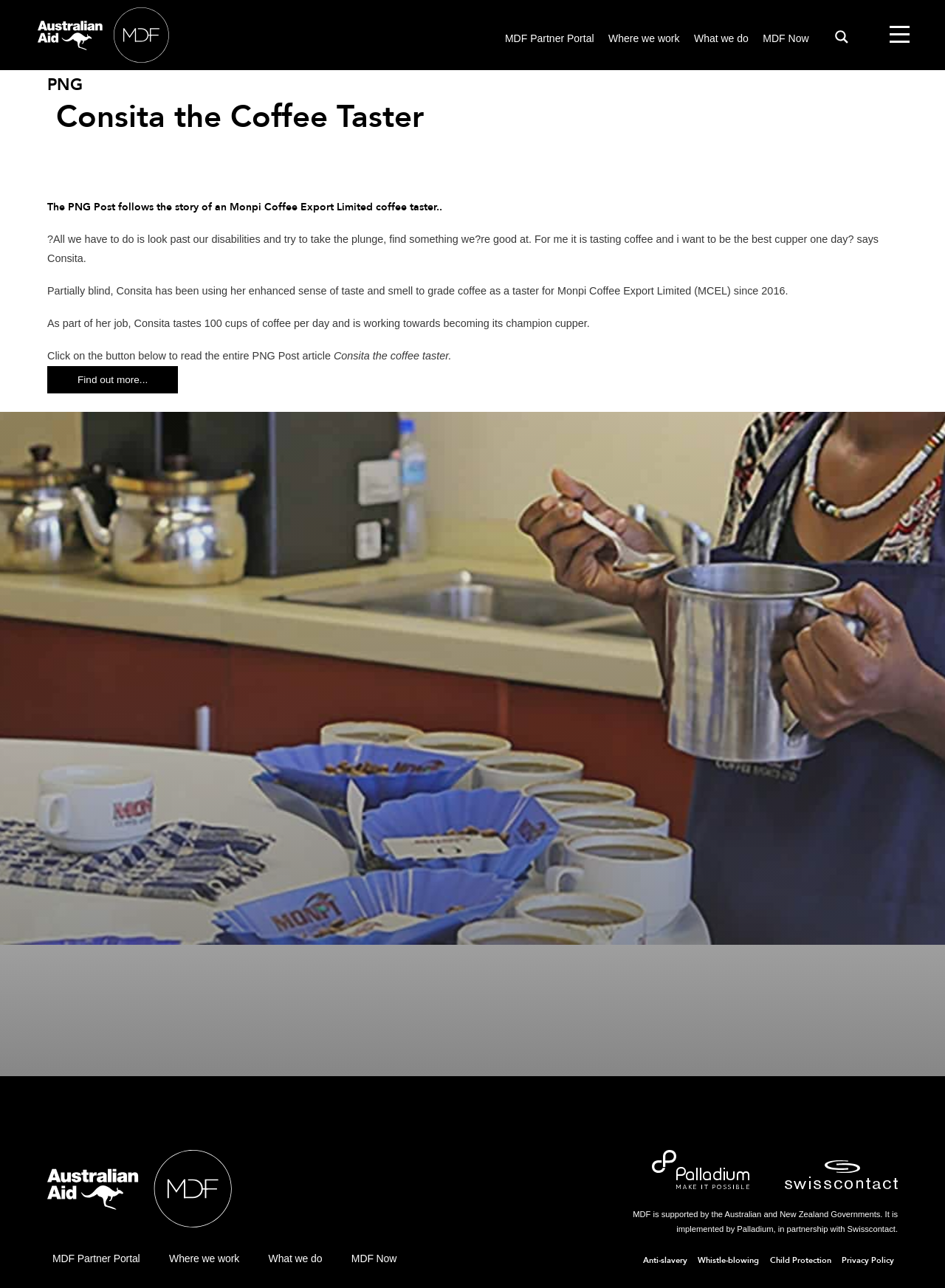How many cups of coffee does Consita taste per day?
Provide a detailed and well-explained answer to the question.

According to the webpage, Consita tastes 100 cups of coffee per day as part of her job as a coffee taster for Monpi Coffee Export Limited (MCEL).